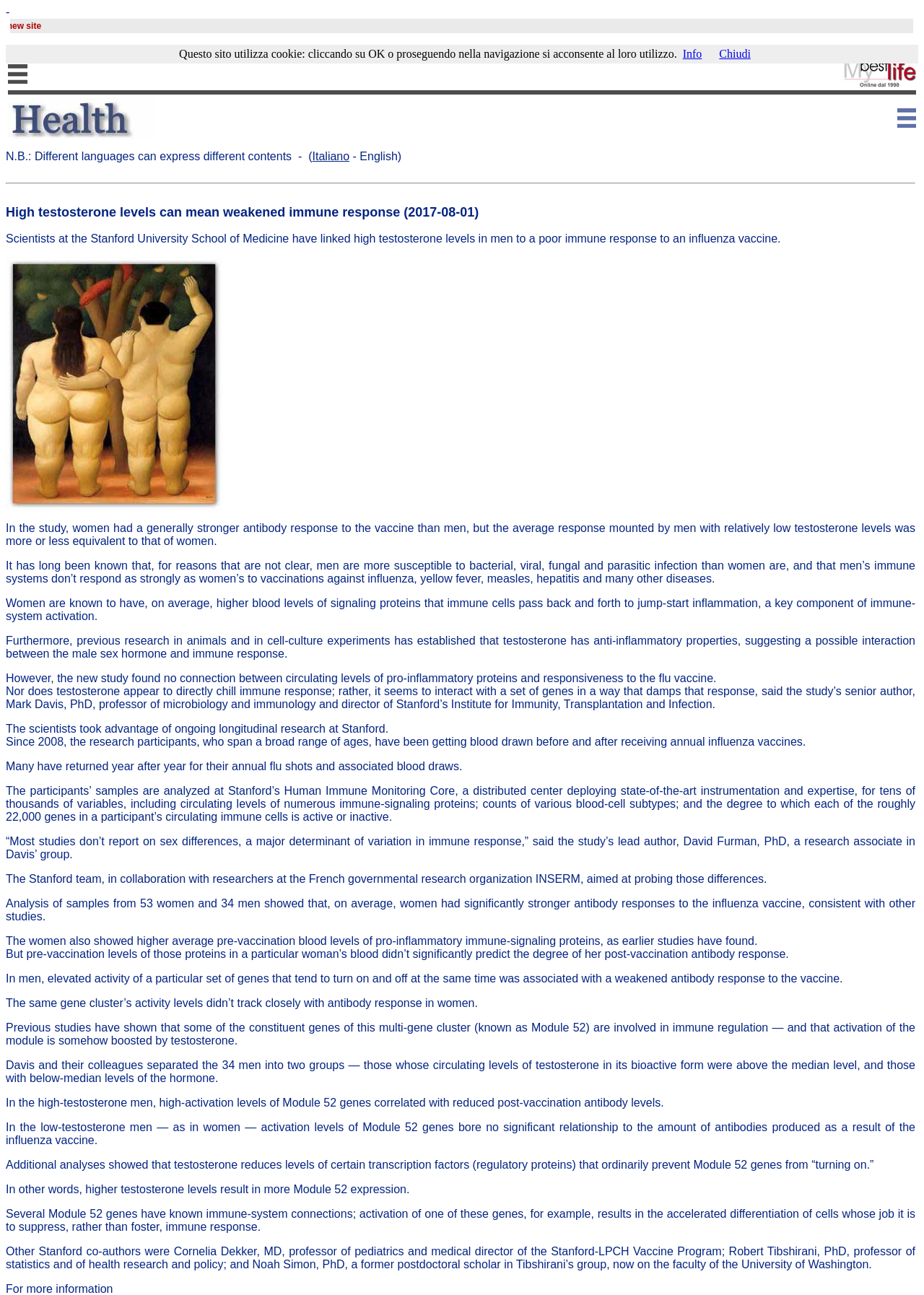How many participants were in the study?
Please utilize the information in the image to give a detailed response to the question.

The study had 87 participants, consisting of 53 women and 34 men, who received annual influenza vaccines and had their blood drawn before and after vaccination.